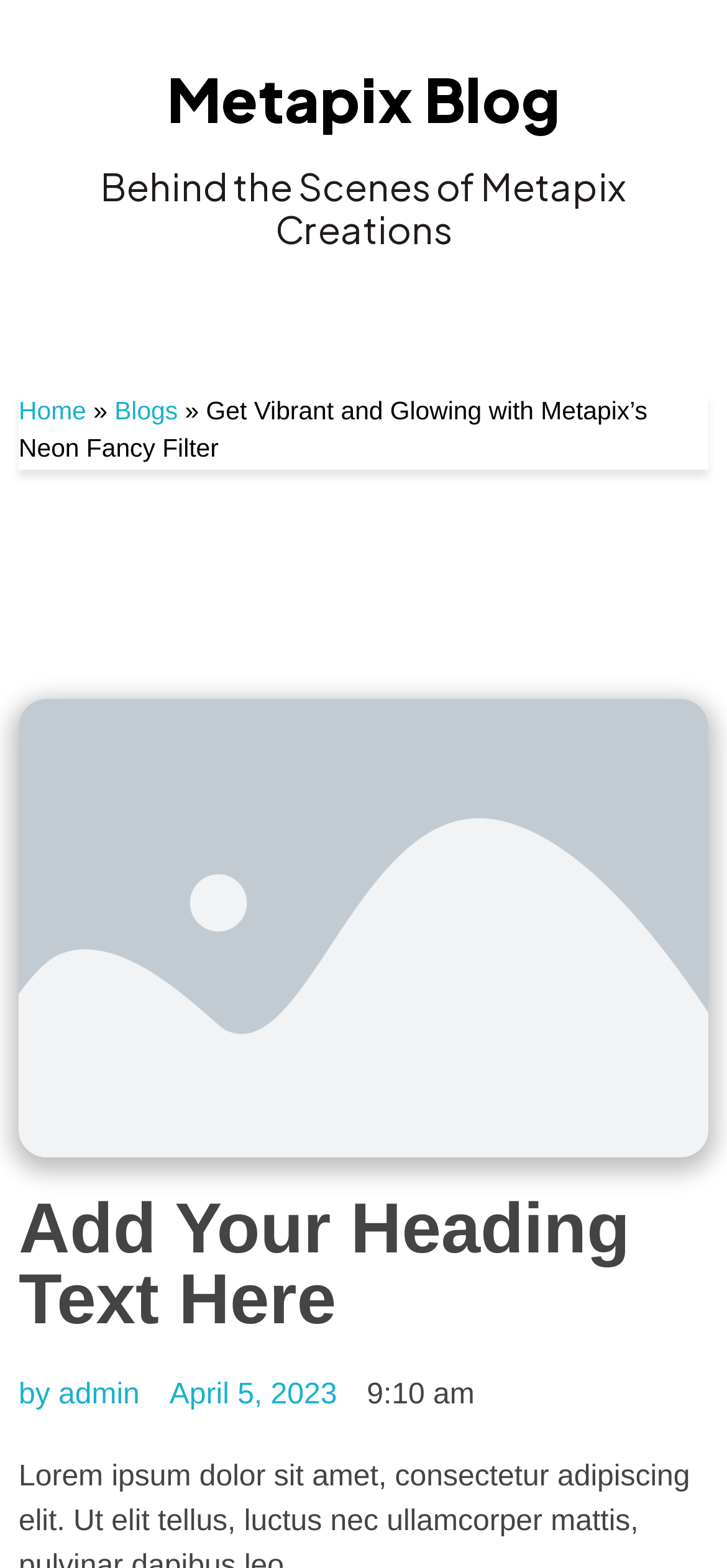Give a concise answer using one word or a phrase to the following question:
Who is the author of the current article?

admin